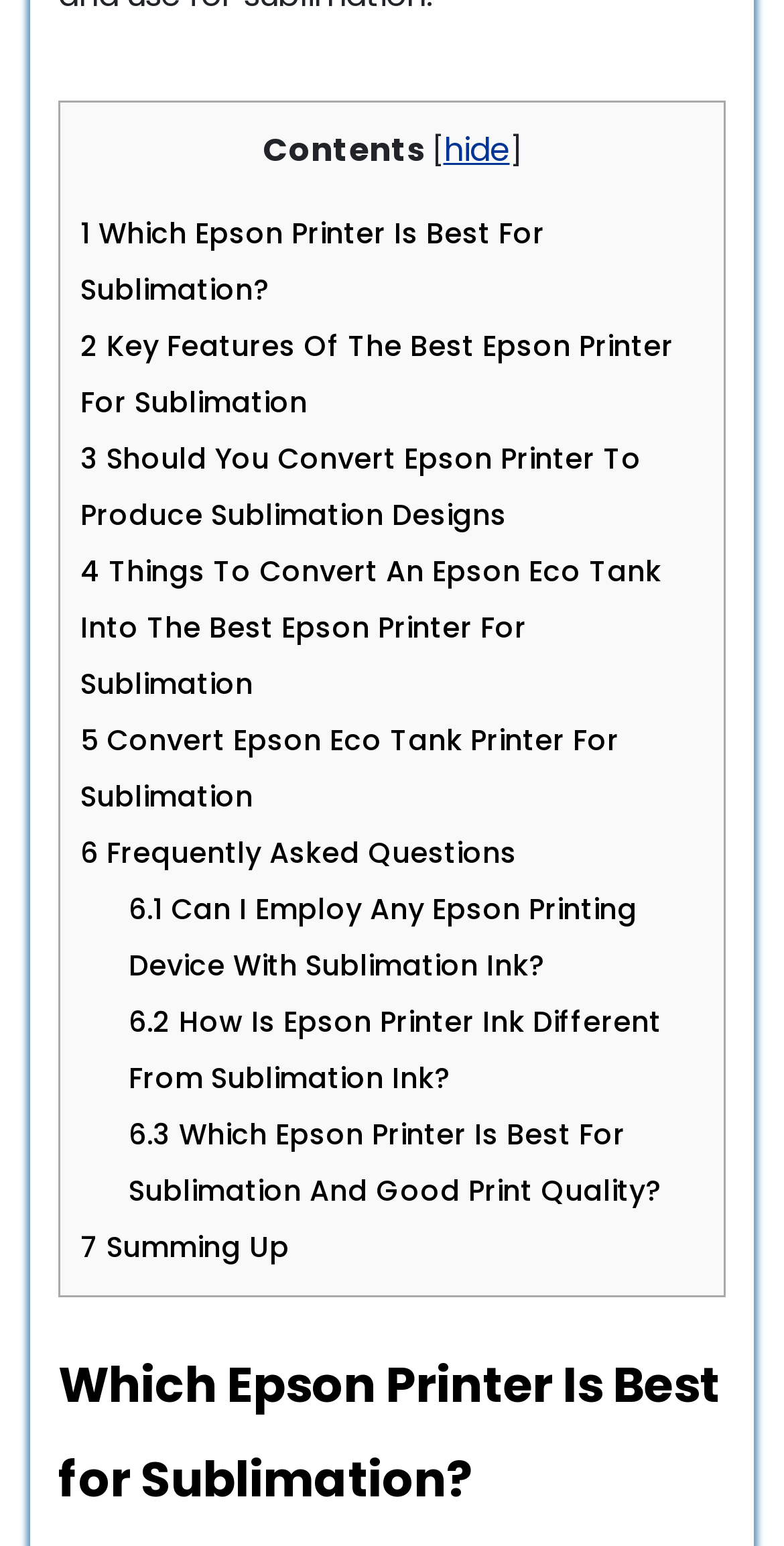What is the topic of the webpage?
Answer with a single word or phrase by referring to the visual content.

Epson Printer for Sublimation